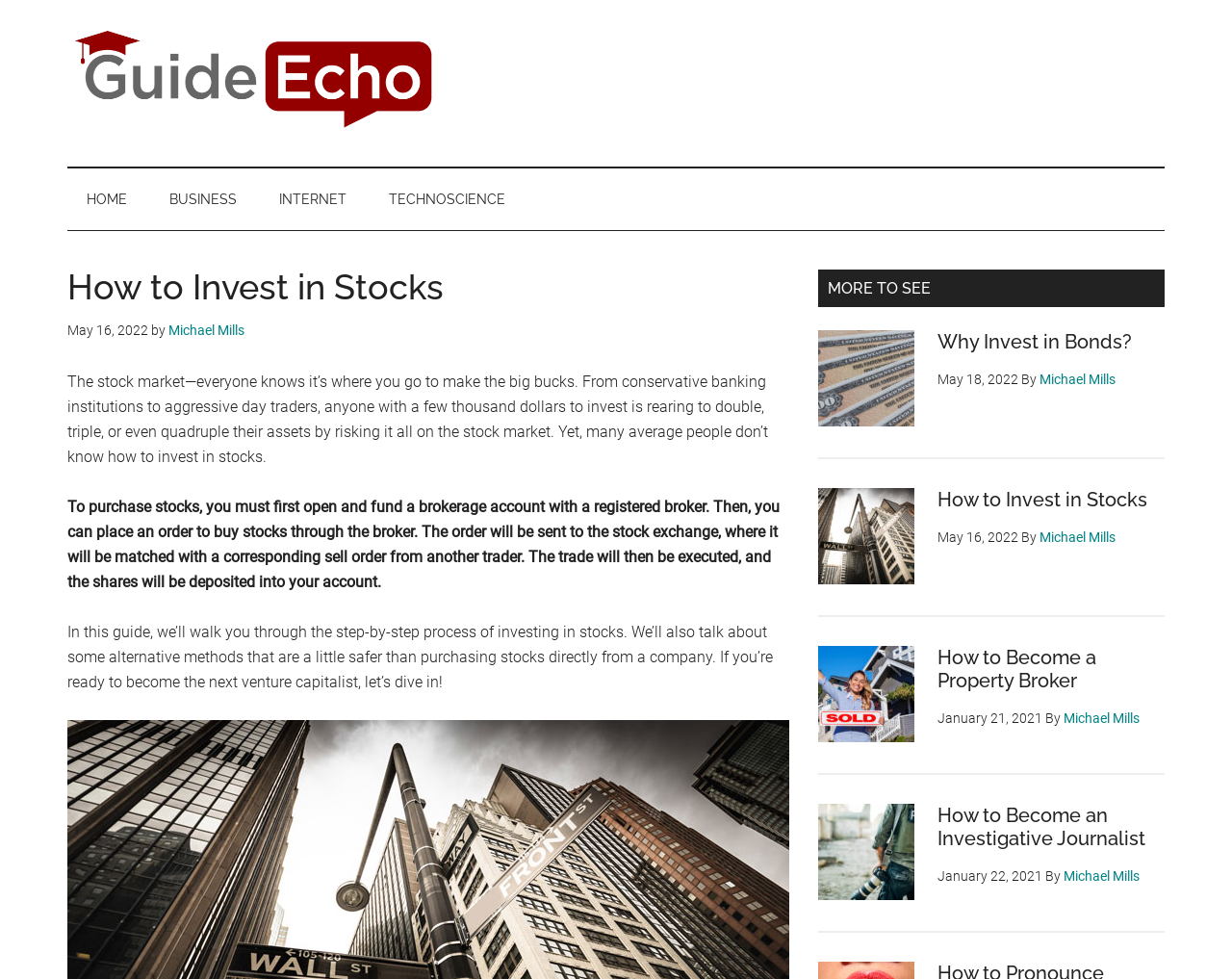Kindly provide the bounding box coordinates of the section you need to click on to fulfill the given instruction: "Read the article 'Why Invest in Bonds?'".

[0.664, 0.337, 0.945, 0.469]